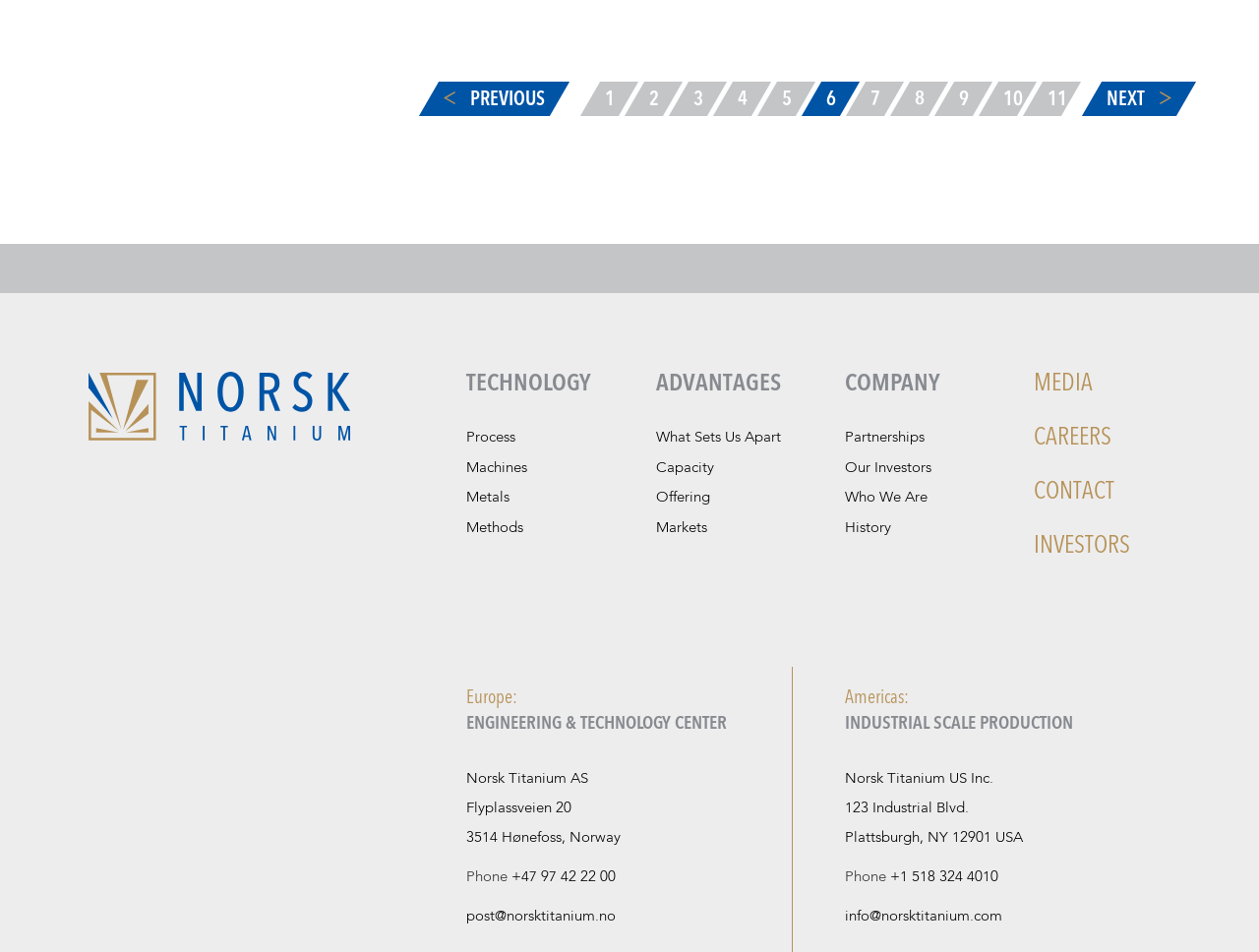Please identify the coordinates of the bounding box that should be clicked to fulfill this instruction: "Click on the 'NEXT' button".

[0.877, 0.086, 0.933, 0.122]